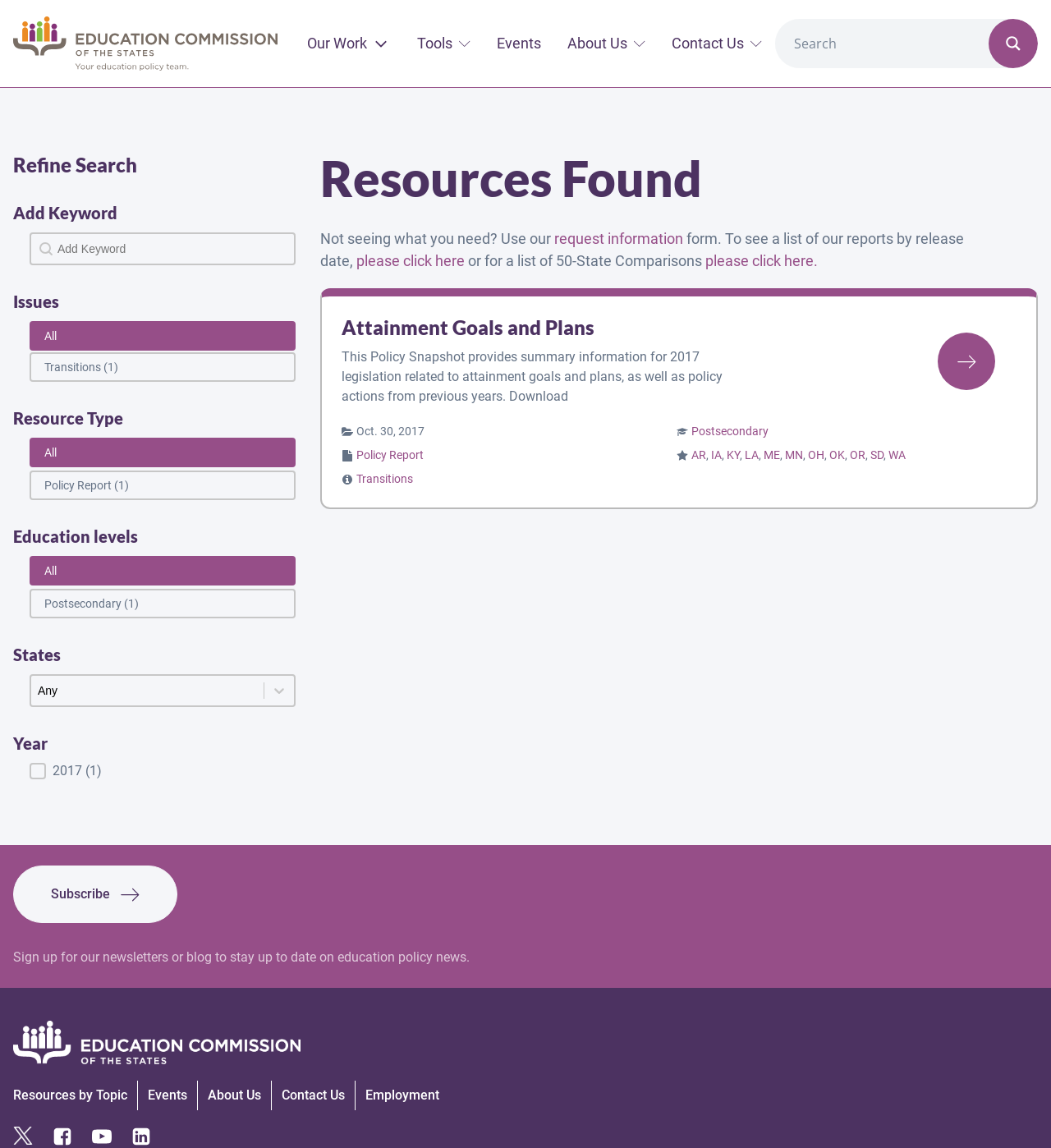Respond with a single word or phrase to the following question:
How many states are mentioned in the 'Attainment Goals and Plans' resource?

10